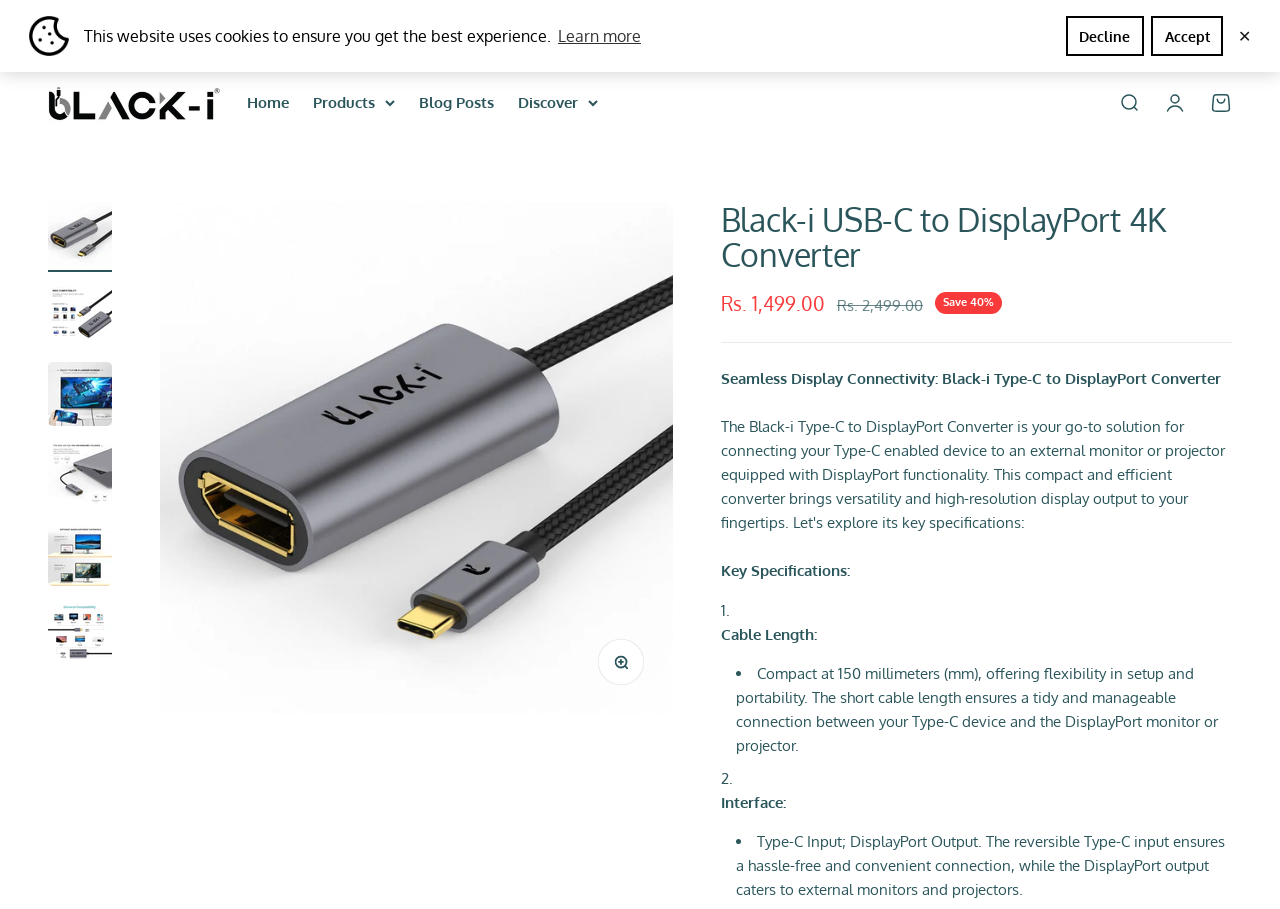Identify the bounding box coordinates for the element that needs to be clicked to fulfill this instruction: "Zoom in the image". Provide the coordinates in the format of four float numbers between 0 and 1: [left, top, right, bottom].

[0.467, 0.704, 0.502, 0.753]